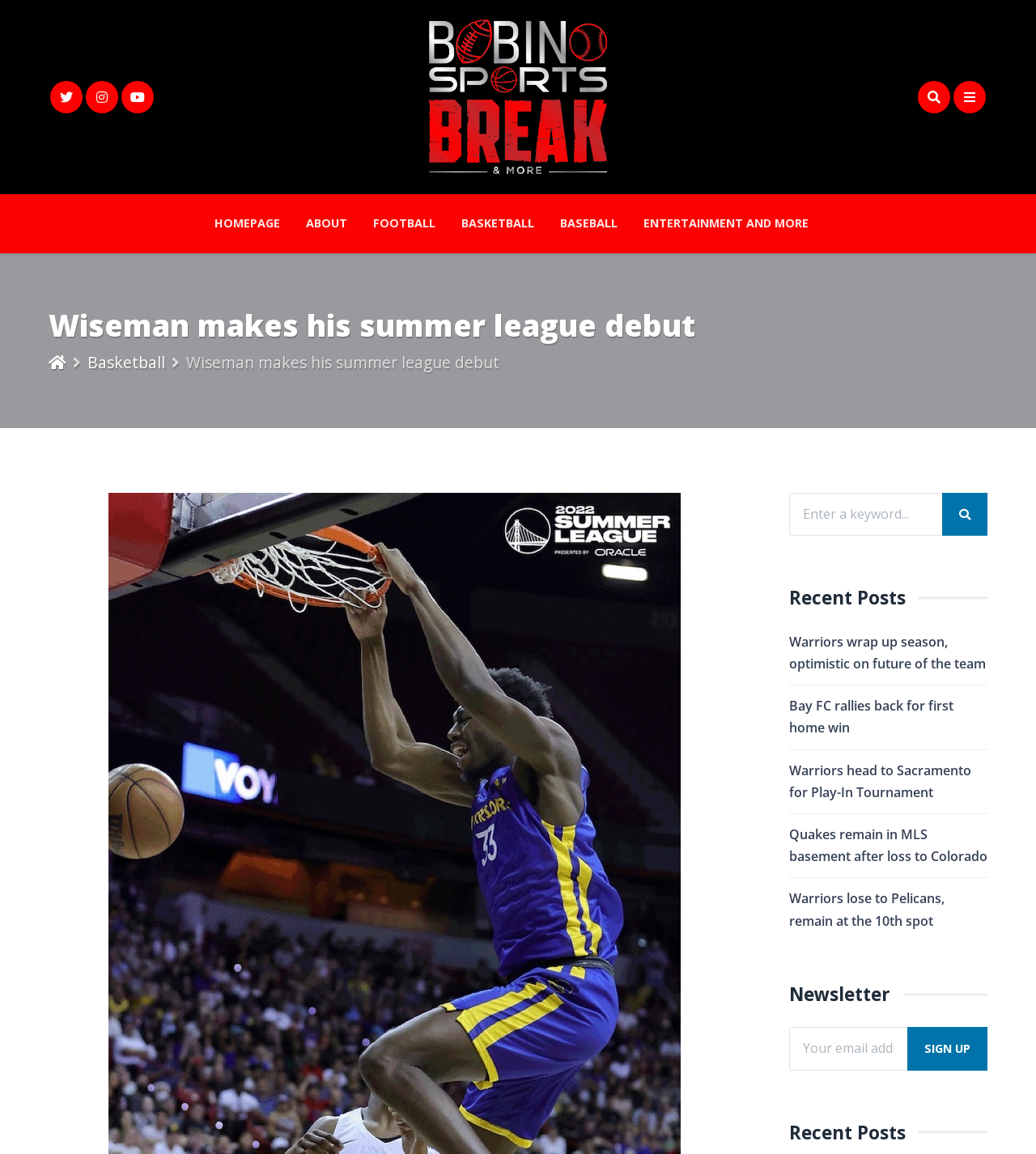Find the bounding box coordinates for the element that must be clicked to complete the instruction: "Click on the 'Shares' link". The coordinates should be four float numbers between 0 and 1, indicated as [left, top, right, bottom].

None